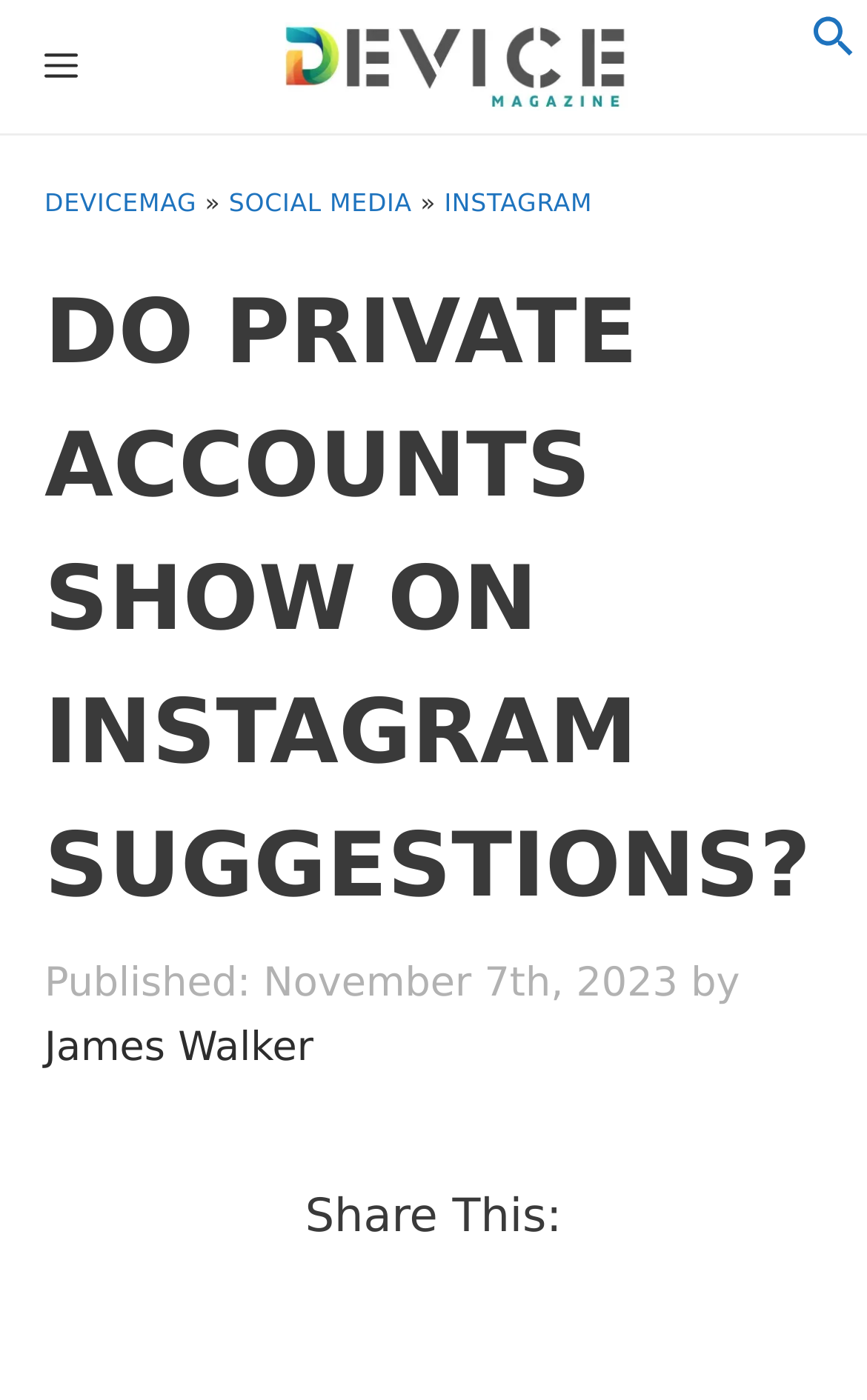Using the provided element description: "James Walker", identify the bounding box coordinates. The coordinates should be four floats between 0 and 1 in the order [left, top, right, bottom].

[0.051, 0.731, 0.361, 0.764]